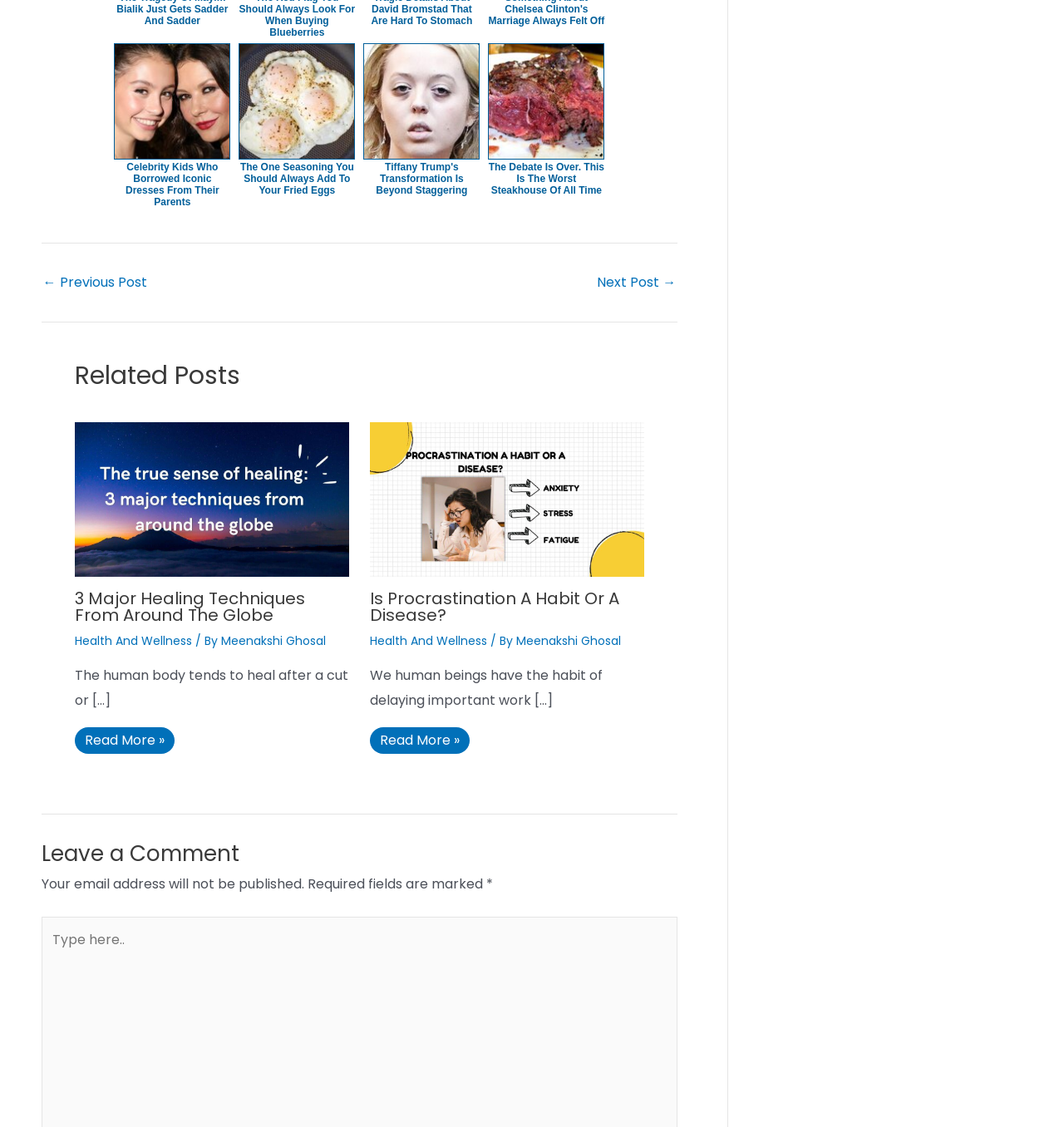Please identify the bounding box coordinates of the element on the webpage that should be clicked to follow this instruction: "Click on the link to read more about 3 Major Healing Techniques From Around The Globe". The bounding box coordinates should be given as four float numbers between 0 and 1, formatted as [left, top, right, bottom].

[0.07, 0.434, 0.328, 0.451]